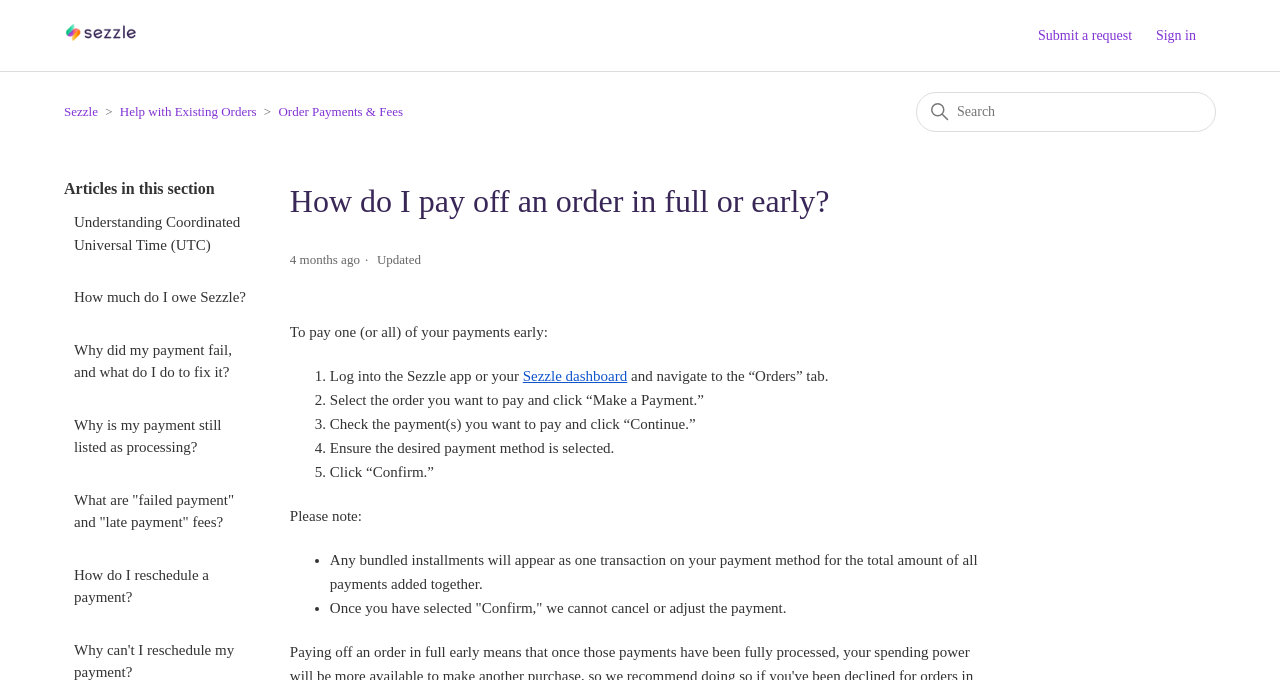Predict the bounding box of the UI element that fits this description: "Sezzle dashboard".

[0.408, 0.542, 0.49, 0.565]